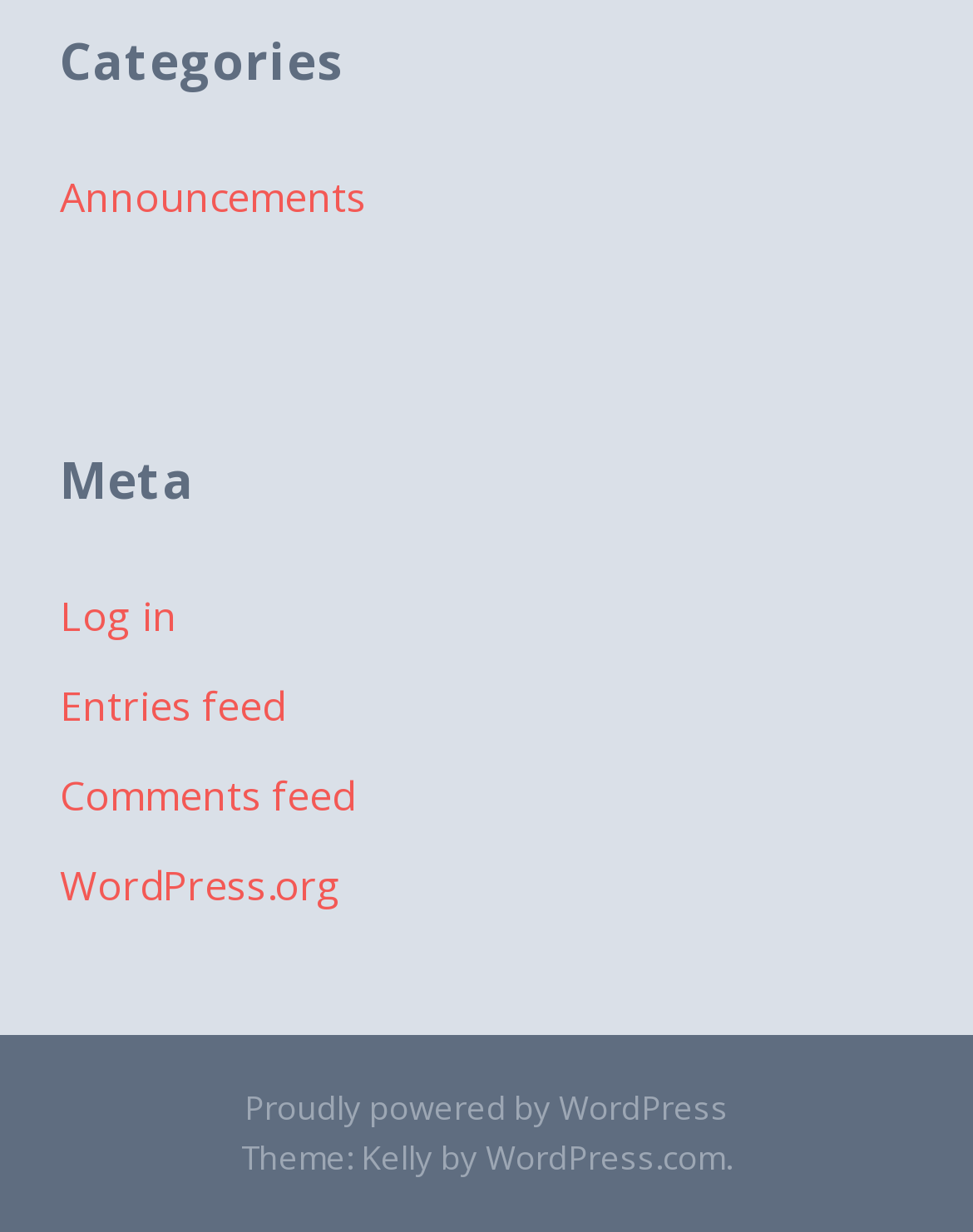What is the first category listed?
Please provide a detailed and comprehensive answer to the question.

The first category listed is 'Announcements' because it is the first link element under the 'Categories' heading, which is located at the top of the webpage with a bounding box coordinate of [0.062, 0.138, 0.377, 0.182].